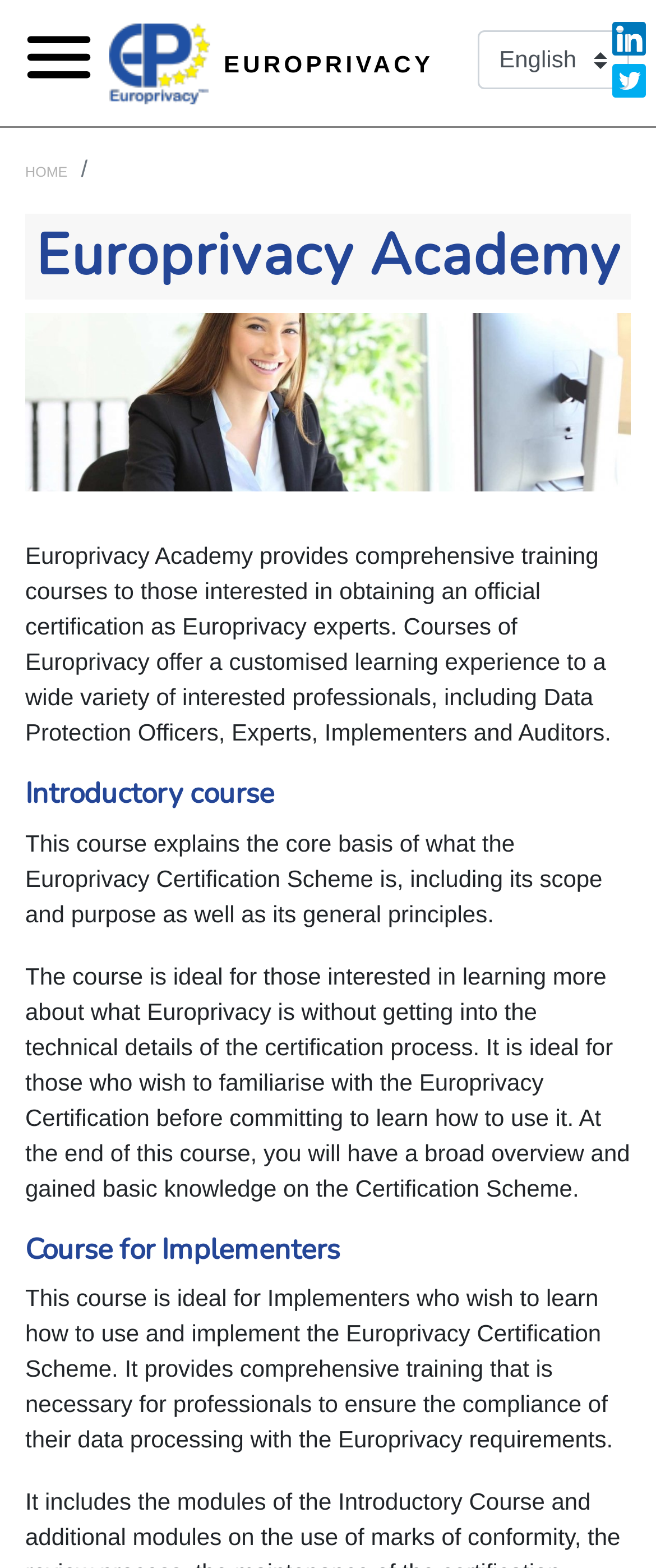What is the language selection element?
Examine the image and give a concise answer in one word or a short phrase.

ComboBox